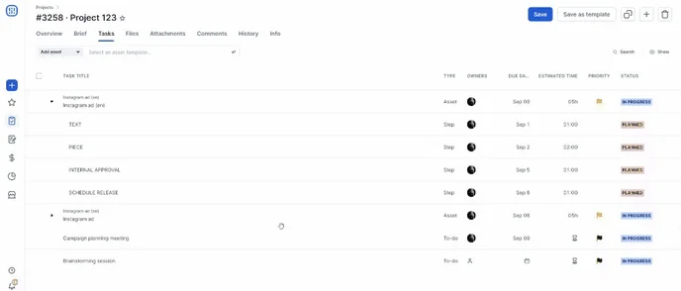What information is provided for each task in the 'Tasks' section?
Based on the screenshot, answer the question with a single word or phrase.

Task title, type, owners, due dates, estimated times, priority levels, and status